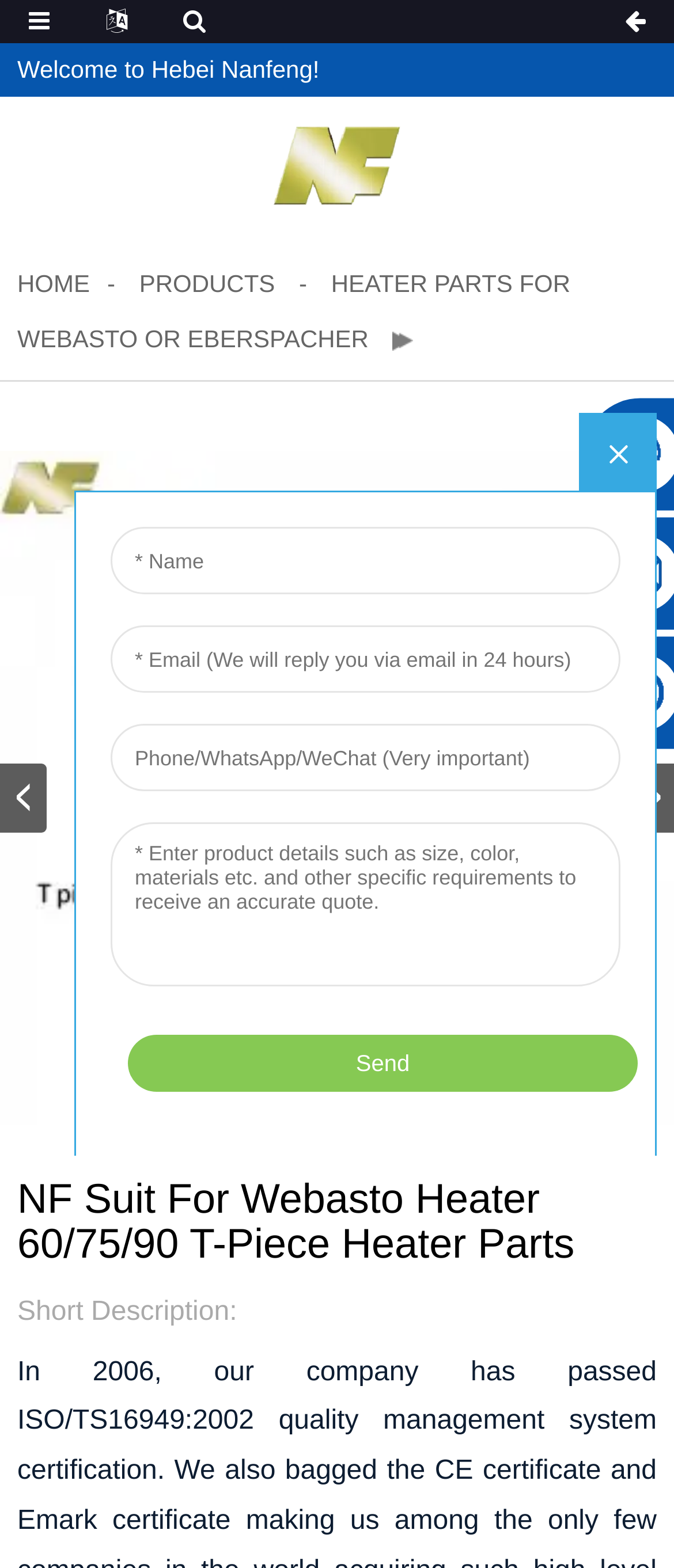Identify and provide the title of the webpage.

NF Suit For Webasto Heater 60/75/90 T-Piece Heater Parts